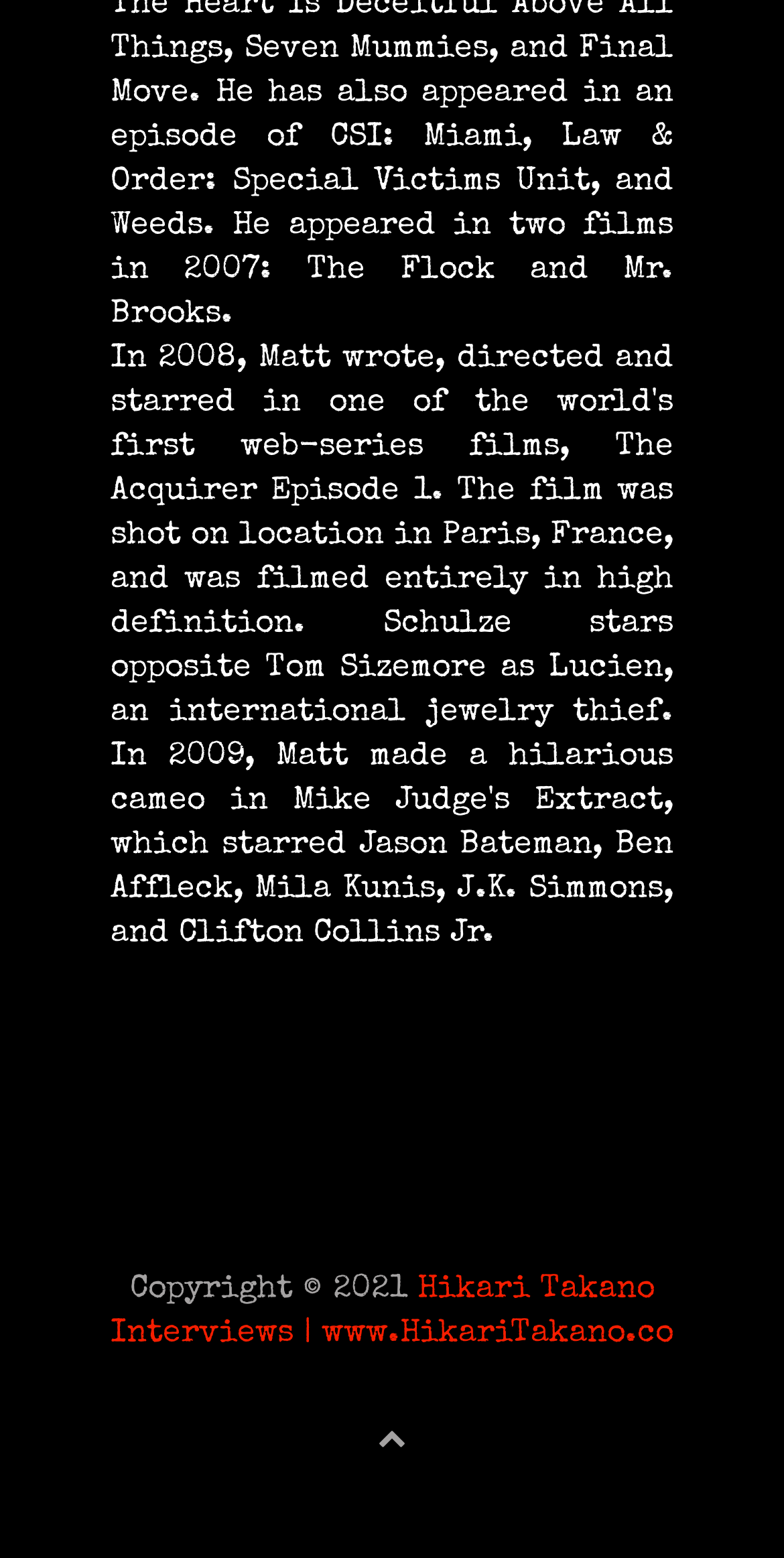Using the format (top-left x, top-left y, bottom-right x, bottom-right y), provide the bounding box coordinates for the described UI element. All values should be floating point numbers between 0 and 1: Hikari Takano Interviews | www.HikariTakano.co

[0.141, 0.818, 0.859, 0.867]